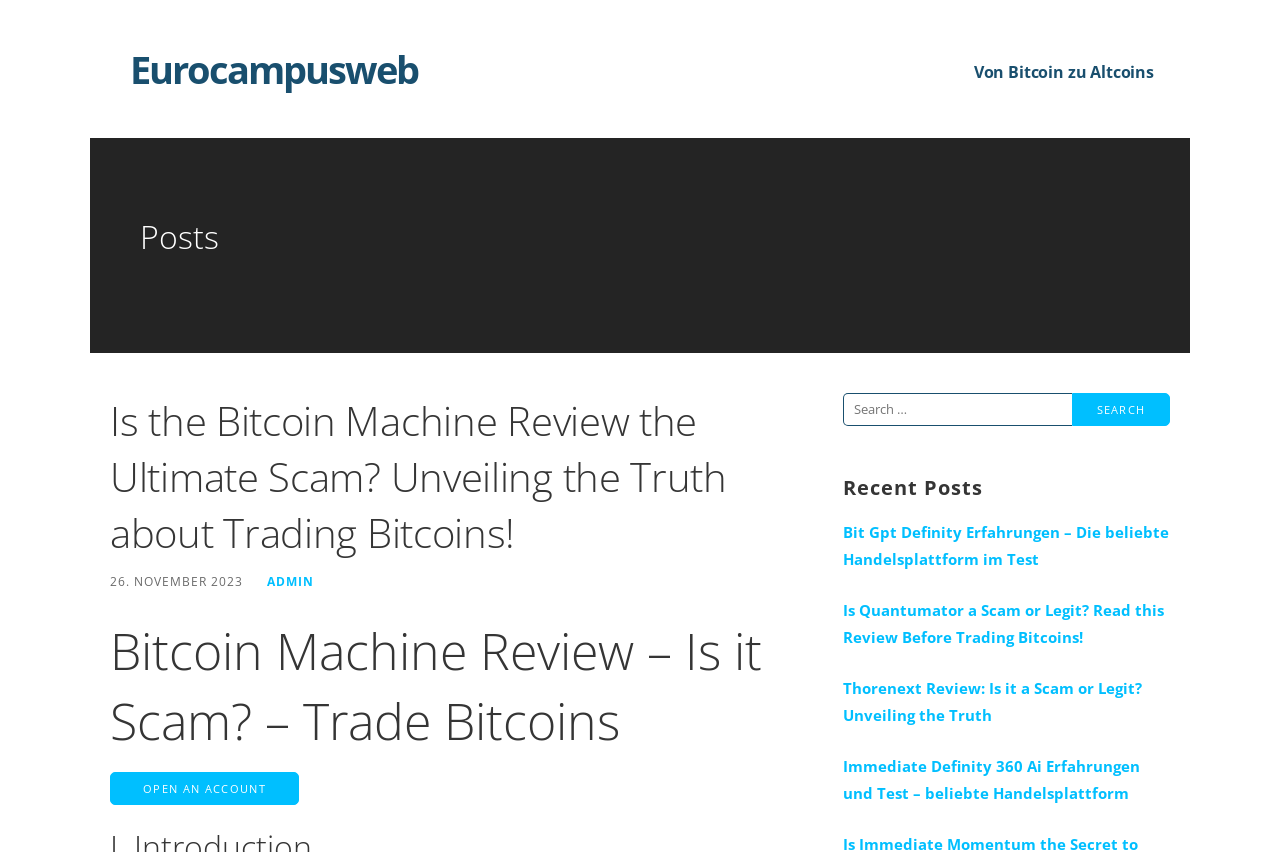What is the category of the posts? From the image, respond with a single word or brief phrase.

Bitcoin